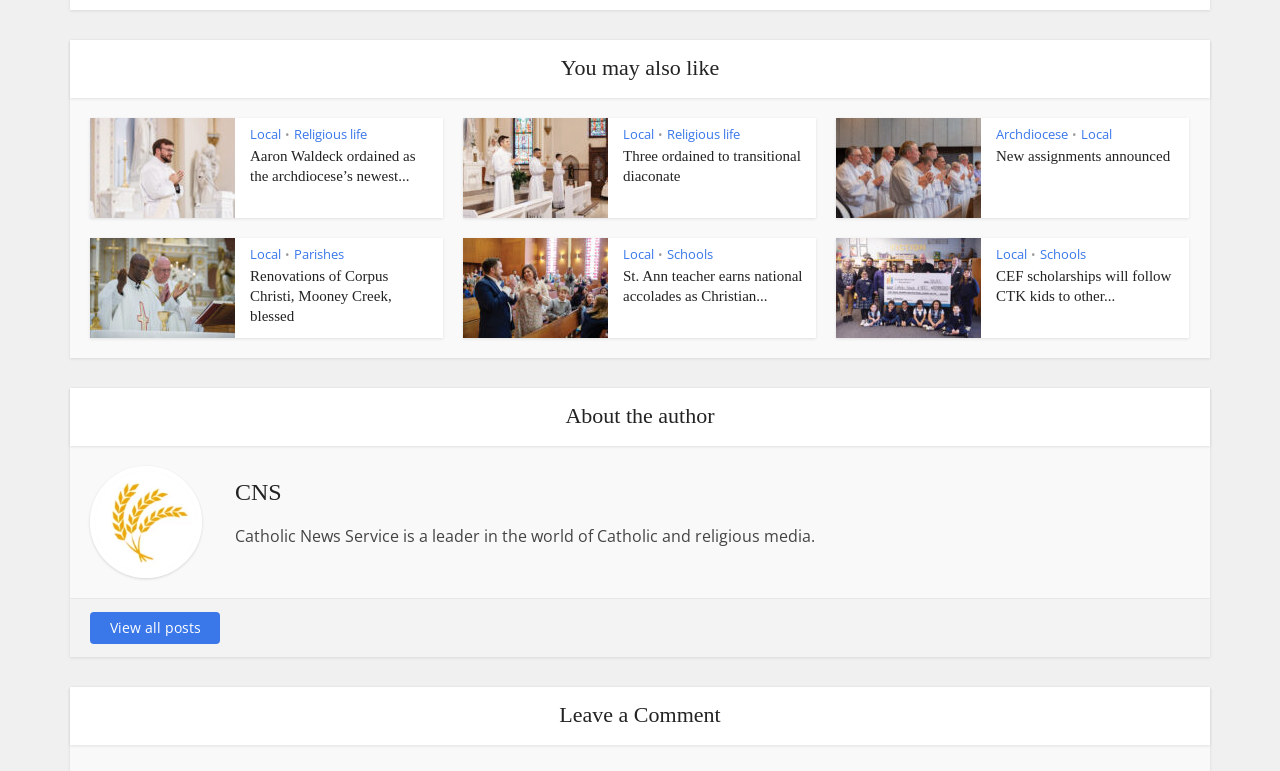How many articles are there on the webpage?
Based on the visual information, provide a detailed and comprehensive answer.

There are six article elements on the webpage, each with a header and links, so the total number of articles is 6.